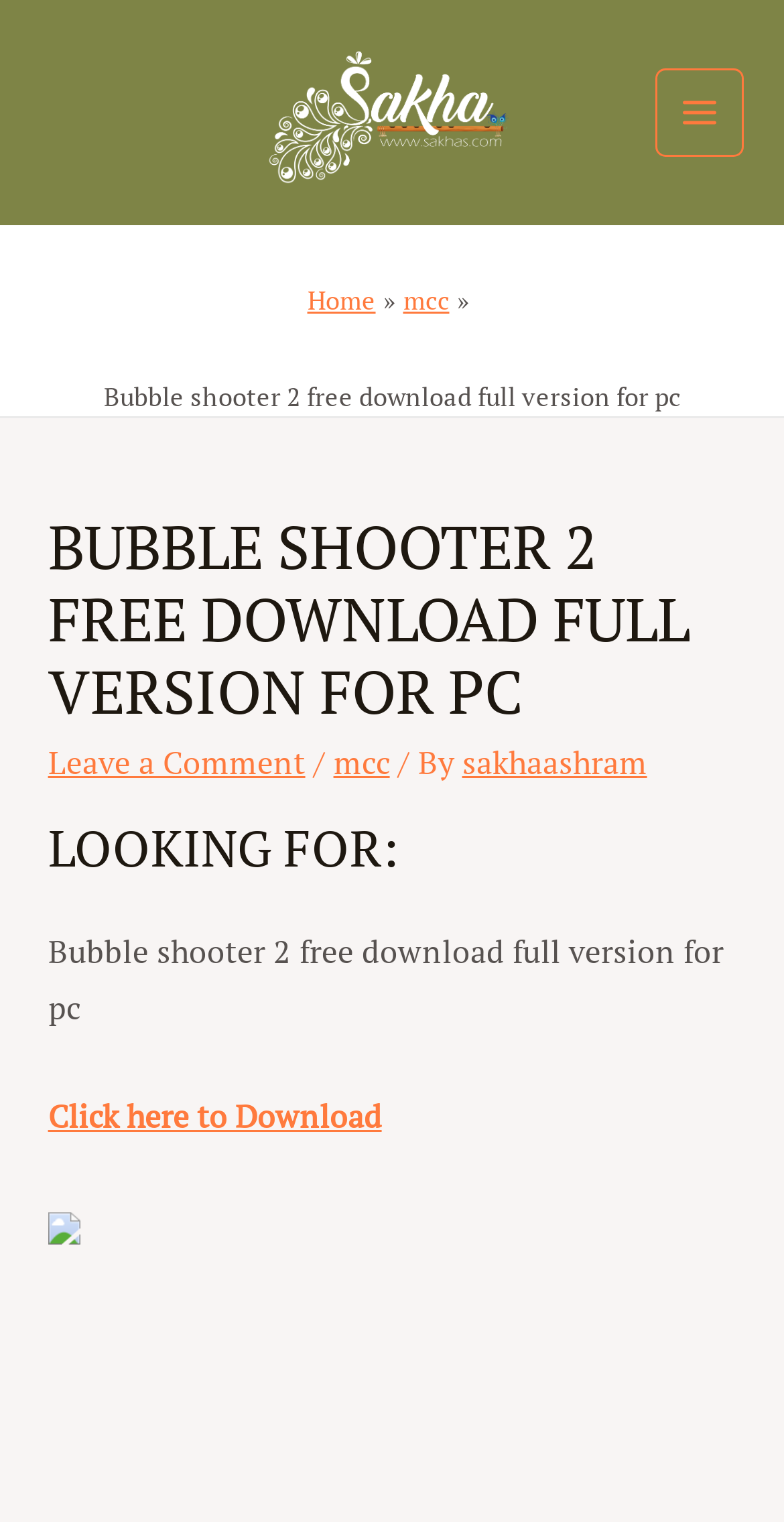What is the purpose of the 'Click here to Download' button?
Carefully analyze the image and provide a detailed answer to the question.

The 'Click here to Download' button is likely intended to allow users to download the Bubble shooter 2 game, as it is prominently displayed on the webpage and is related to the main topic of the webpage.